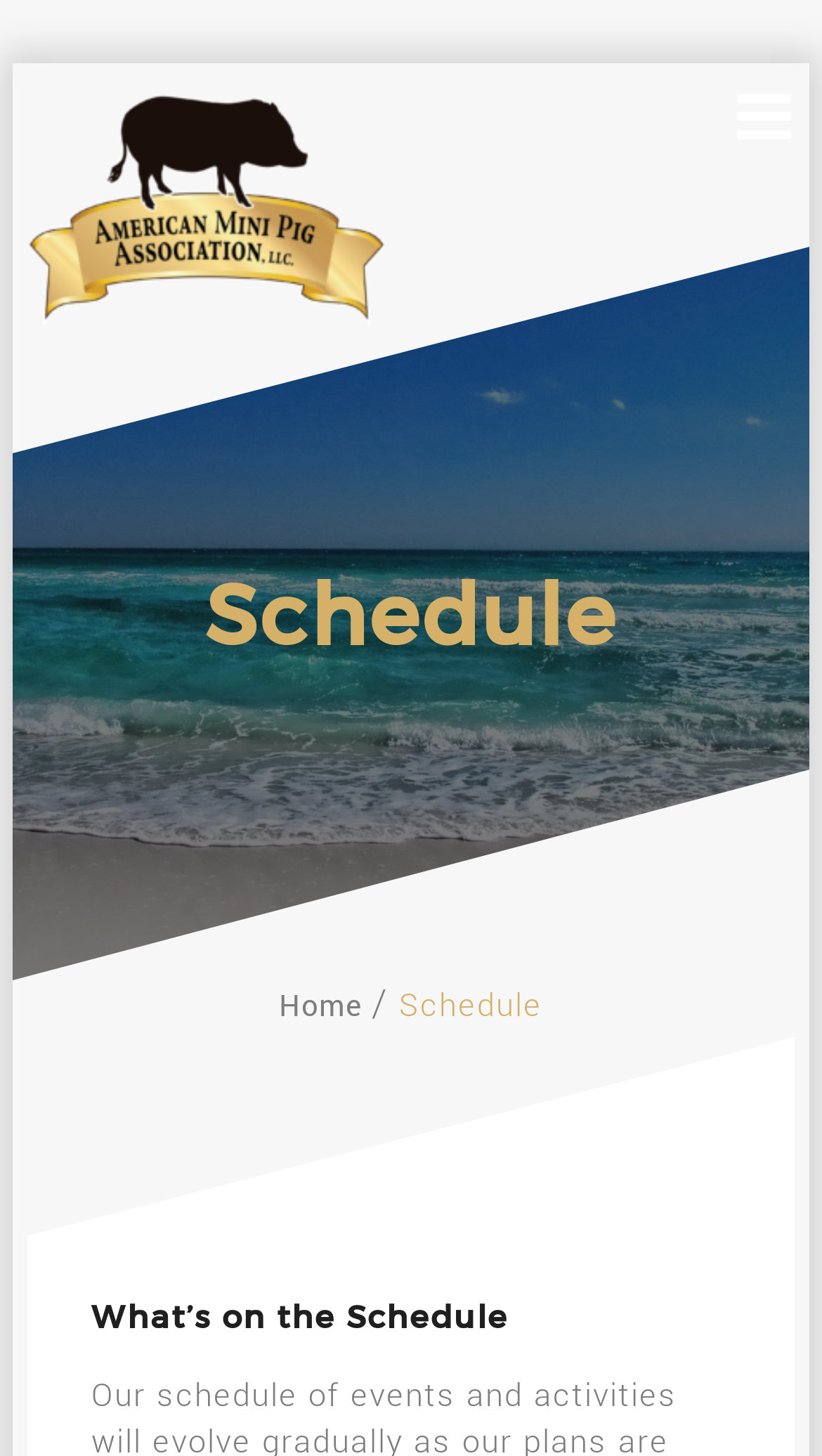Answer briefly with one word or phrase:
How many images are on the webpage?

4